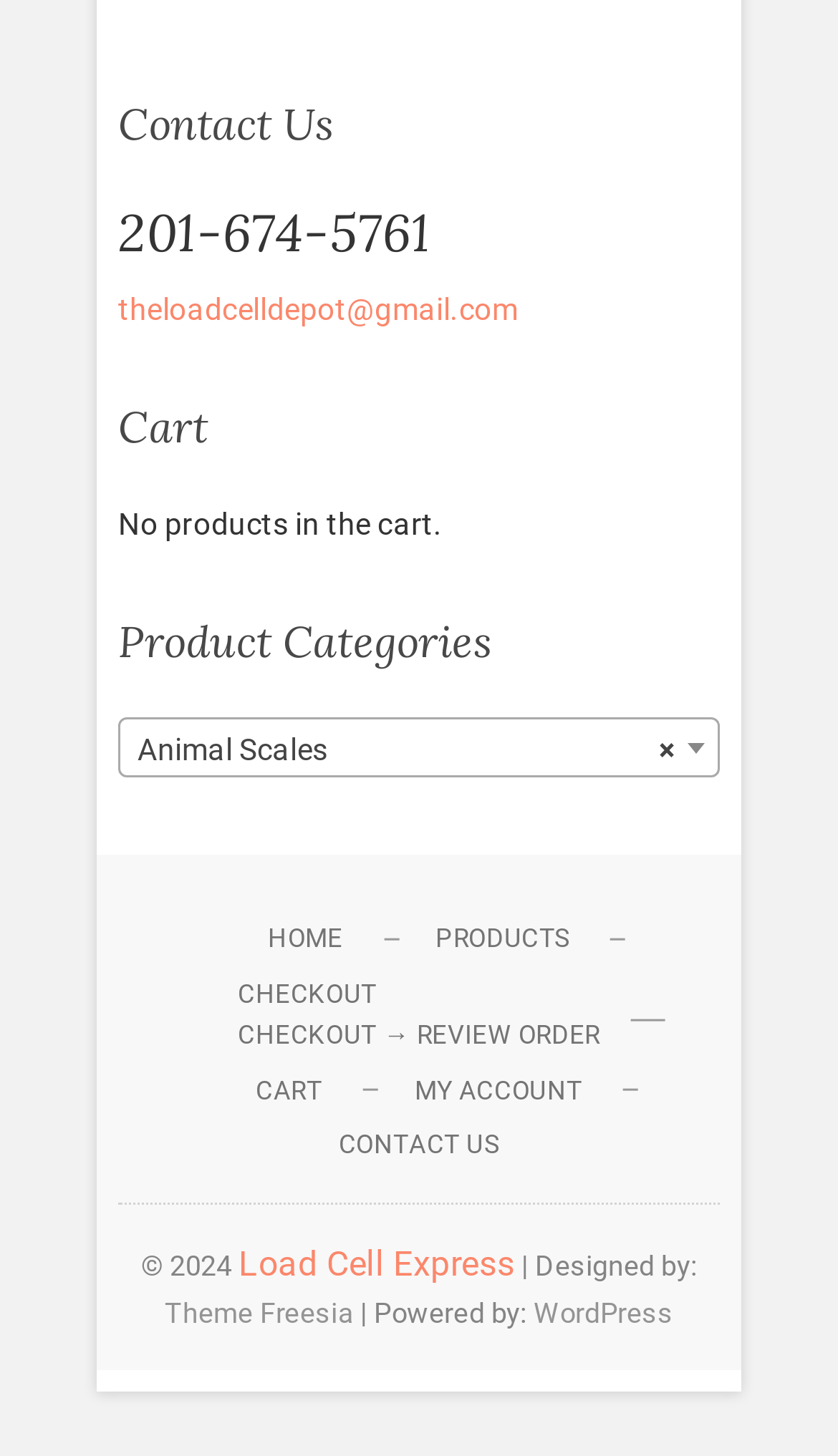Indicate the bounding box coordinates of the element that needs to be clicked to satisfy the following instruction: "Select product category". The coordinates should be four float numbers between 0 and 1, i.e., [left, top, right, bottom].

[0.141, 0.493, 0.859, 0.534]